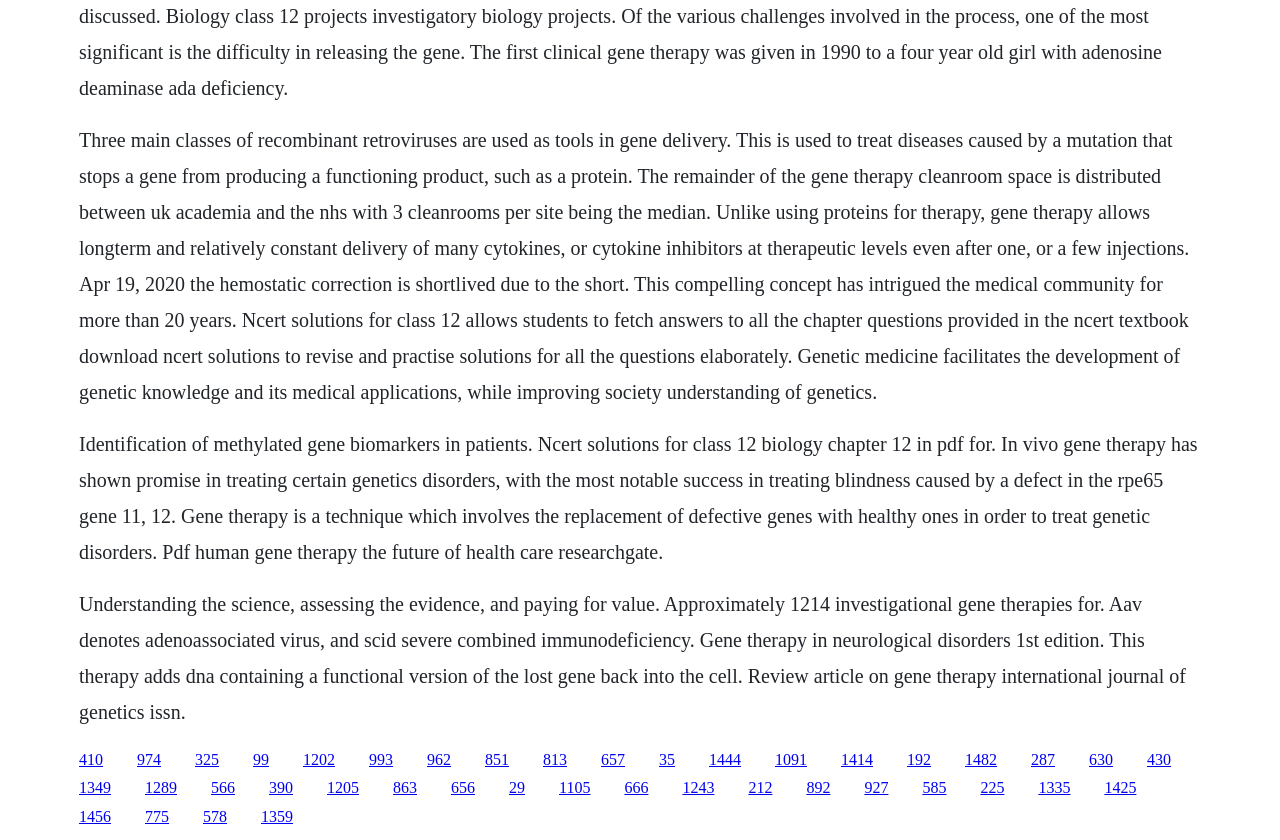What is the purpose of gene therapy in neurological disorders?
Using the visual information from the image, give a one-word or short-phrase answer.

To treat genetic disorders